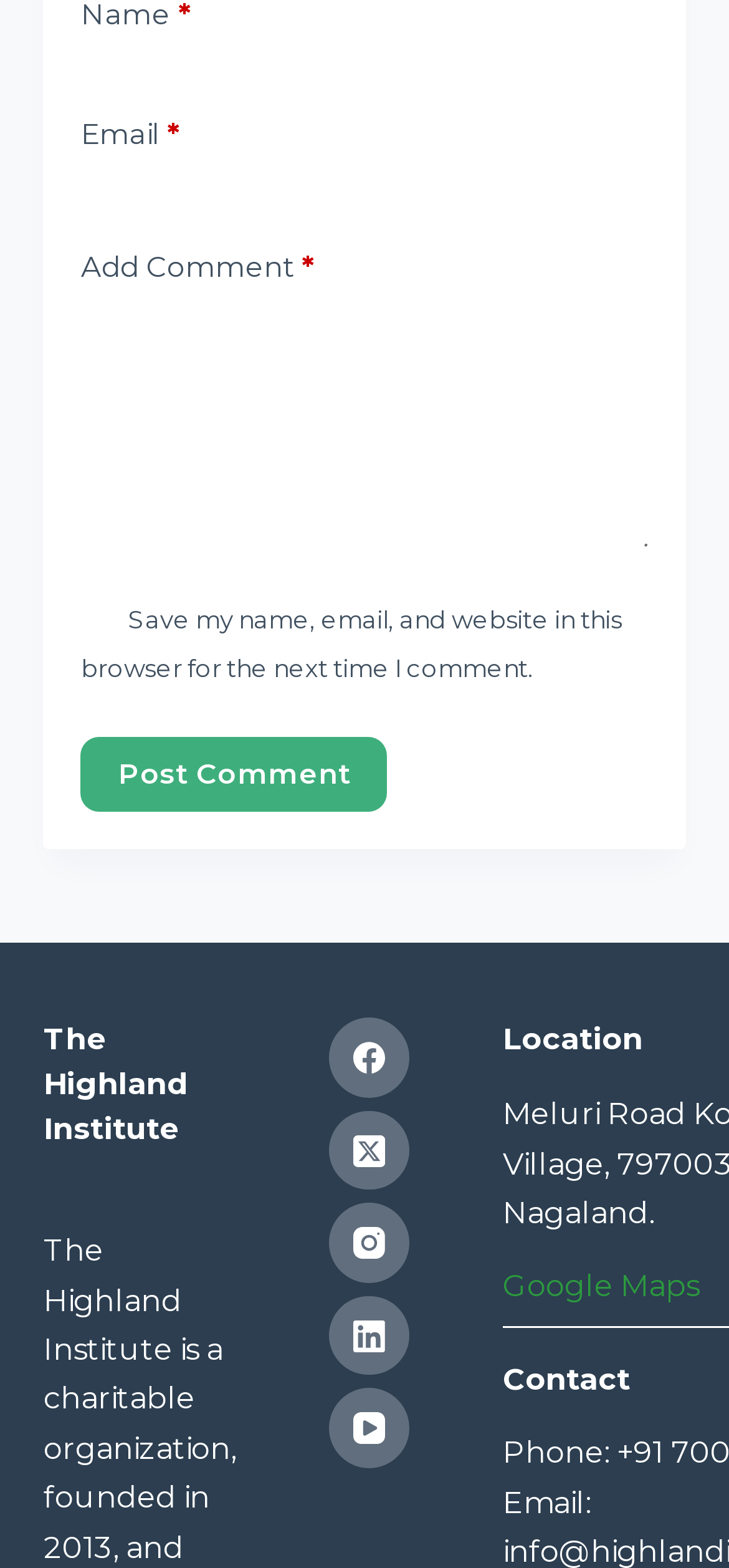Please specify the bounding box coordinates of the region to click in order to perform the following instruction: "Save login information".

[0.111, 0.385, 0.152, 0.404]